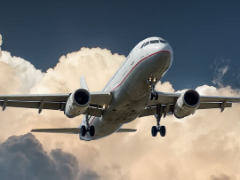Provide your answer in a single word or phrase: 
What is the design of the aircraft in the image?

Sleek